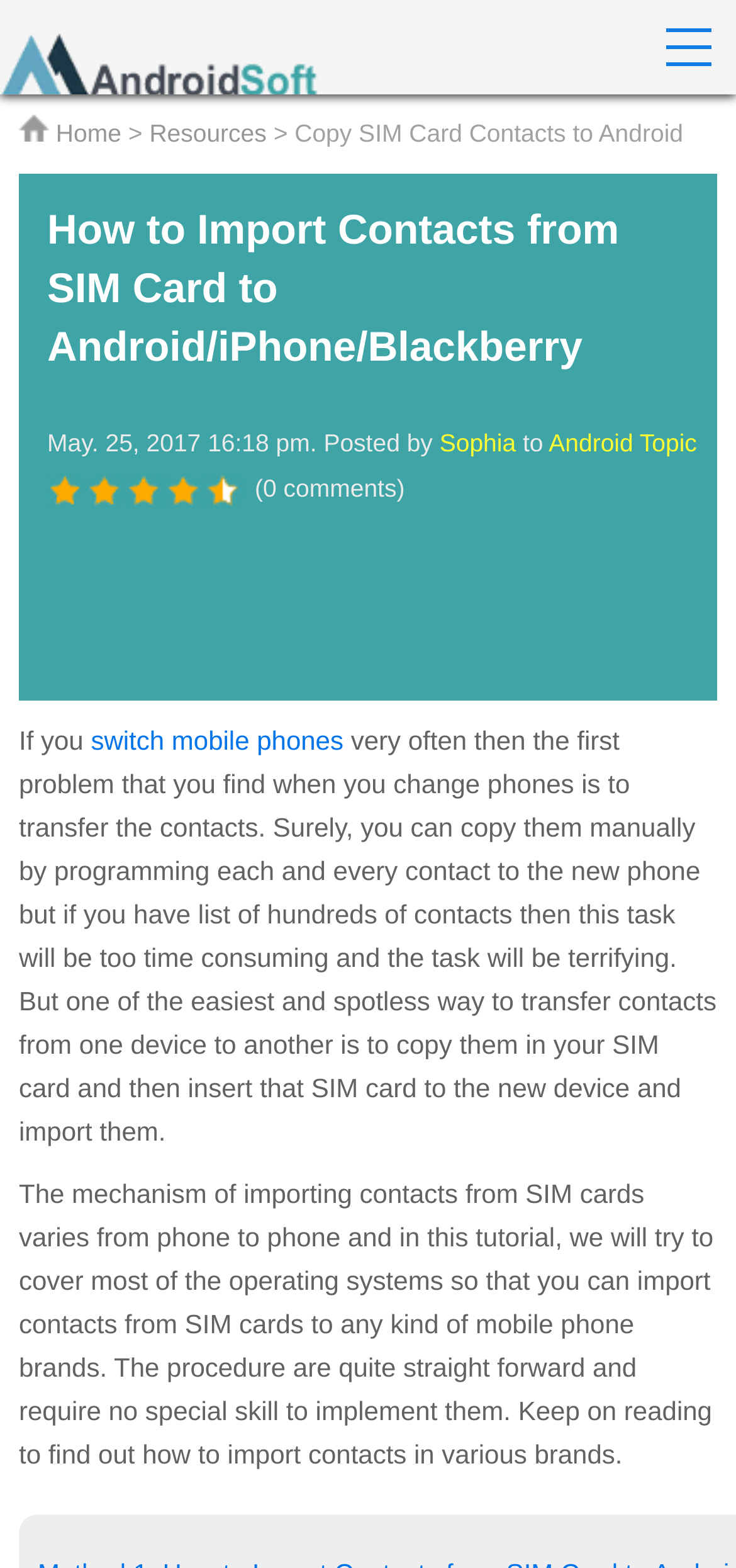What is the topic of the article? Look at the image and give a one-word or short phrase answer.

Android Topic